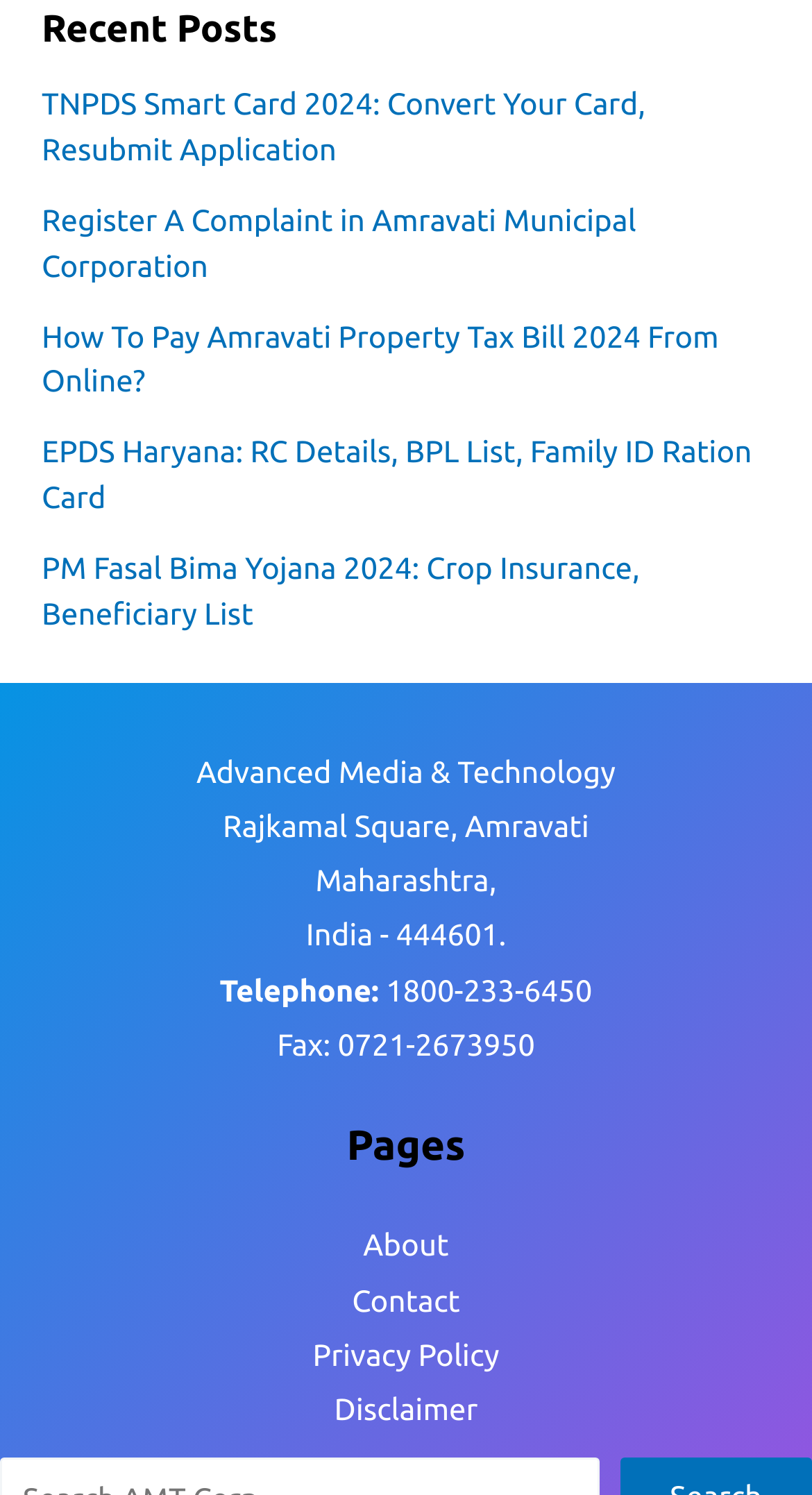Please identify the coordinates of the bounding box that should be clicked to fulfill this instruction: "View recent posts".

[0.051, 0.004, 0.949, 0.037]